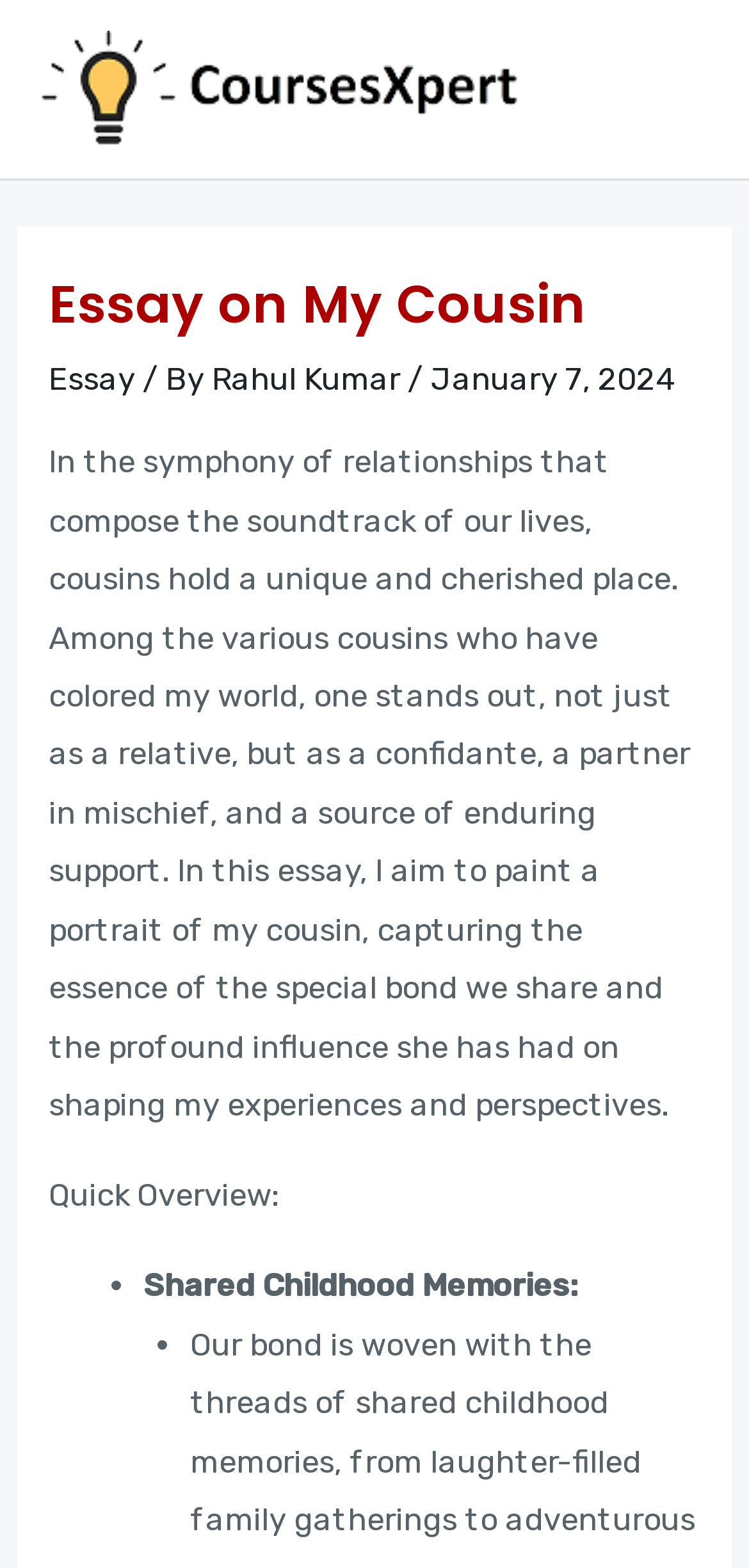Find the bounding box coordinates for the HTML element described as: "Rahul Kumar". The coordinates should consist of four float values between 0 and 1, i.e., [left, top, right, bottom].

[0.283, 0.23, 0.544, 0.253]